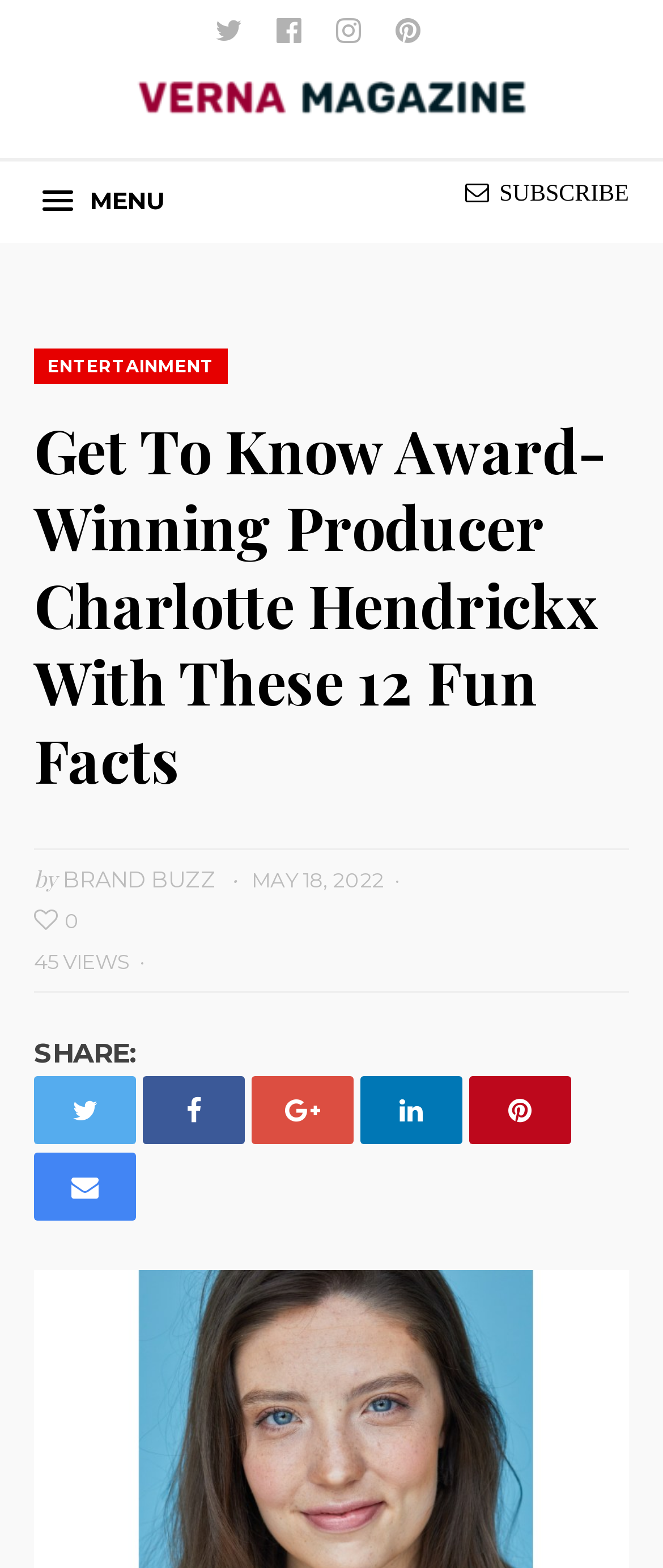Please identify the bounding box coordinates of the area that needs to be clicked to fulfill the following instruction: "request a quote."

None